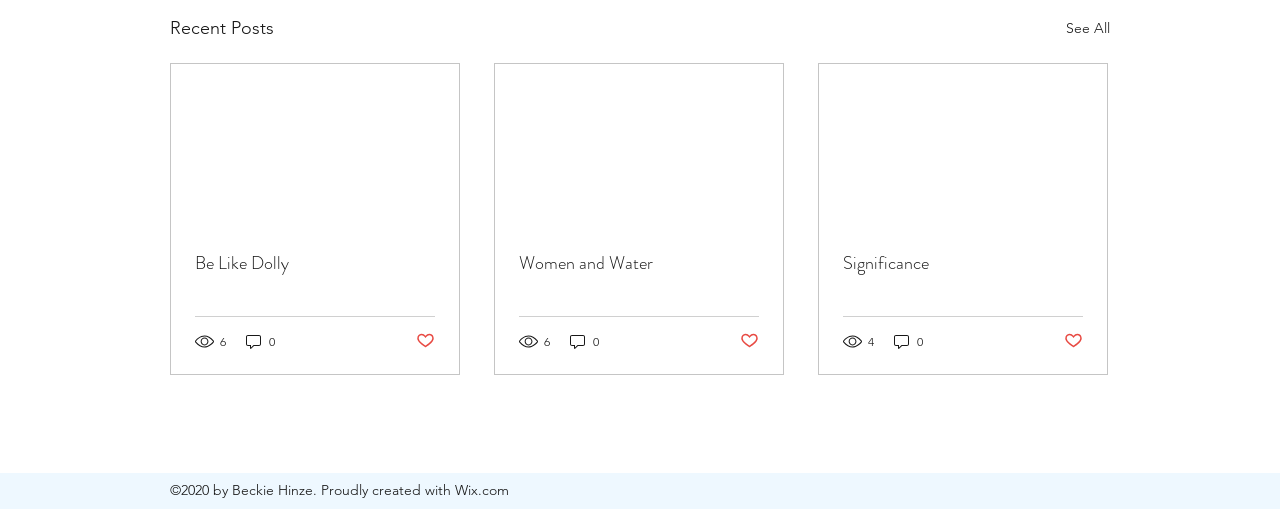Determine the bounding box coordinates for the element that should be clicked to follow this instruction: "Click on the 'See All' link". The coordinates should be given as four float numbers between 0 and 1, in the format [left, top, right, bottom].

[0.833, 0.027, 0.867, 0.084]